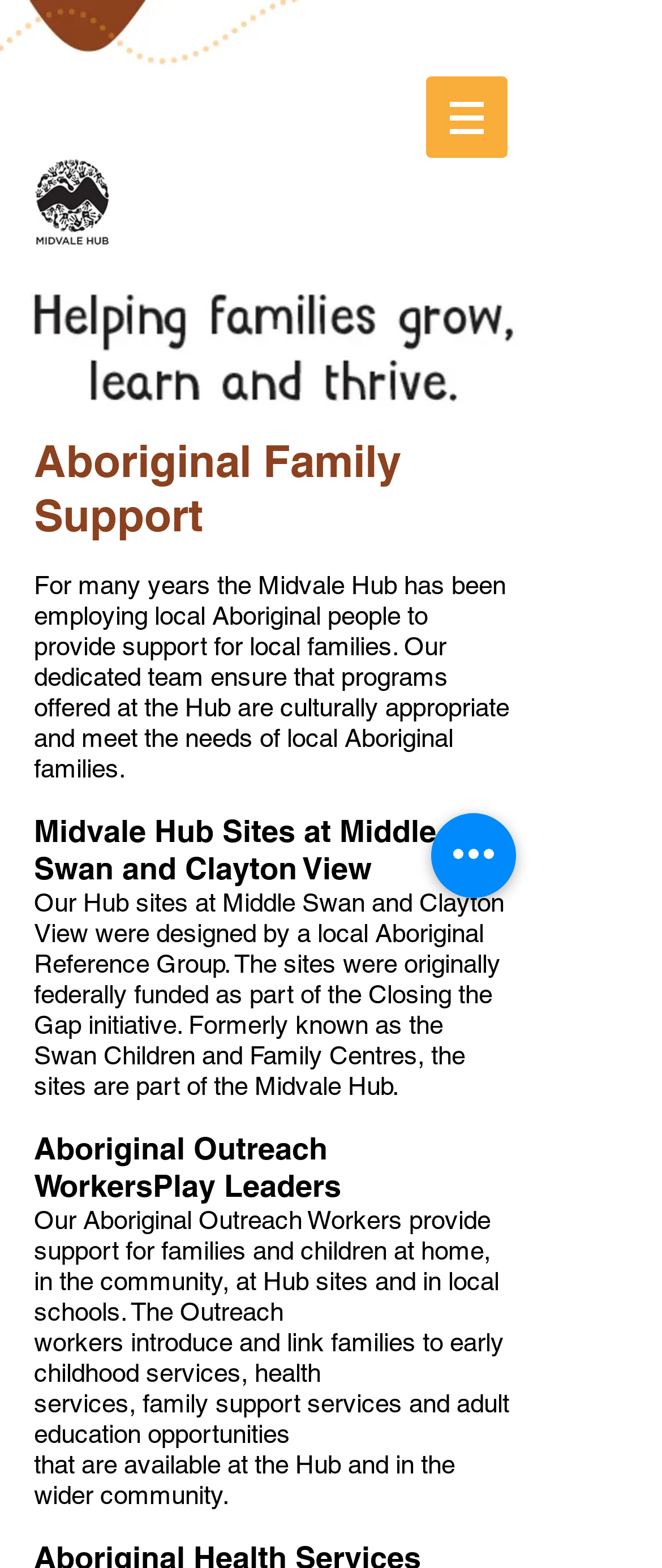Can you look at the image and give a comprehensive answer to the question:
What is the name of the initiative that funded the Hub sites?

The static text element 'The sites were originally federally funded as part of the Closing the Gap initiative.' with bounding box coordinates [0.051, 0.566, 0.762, 0.702] mentions that the Hub sites were funded as part of the Closing the Gap initiative.